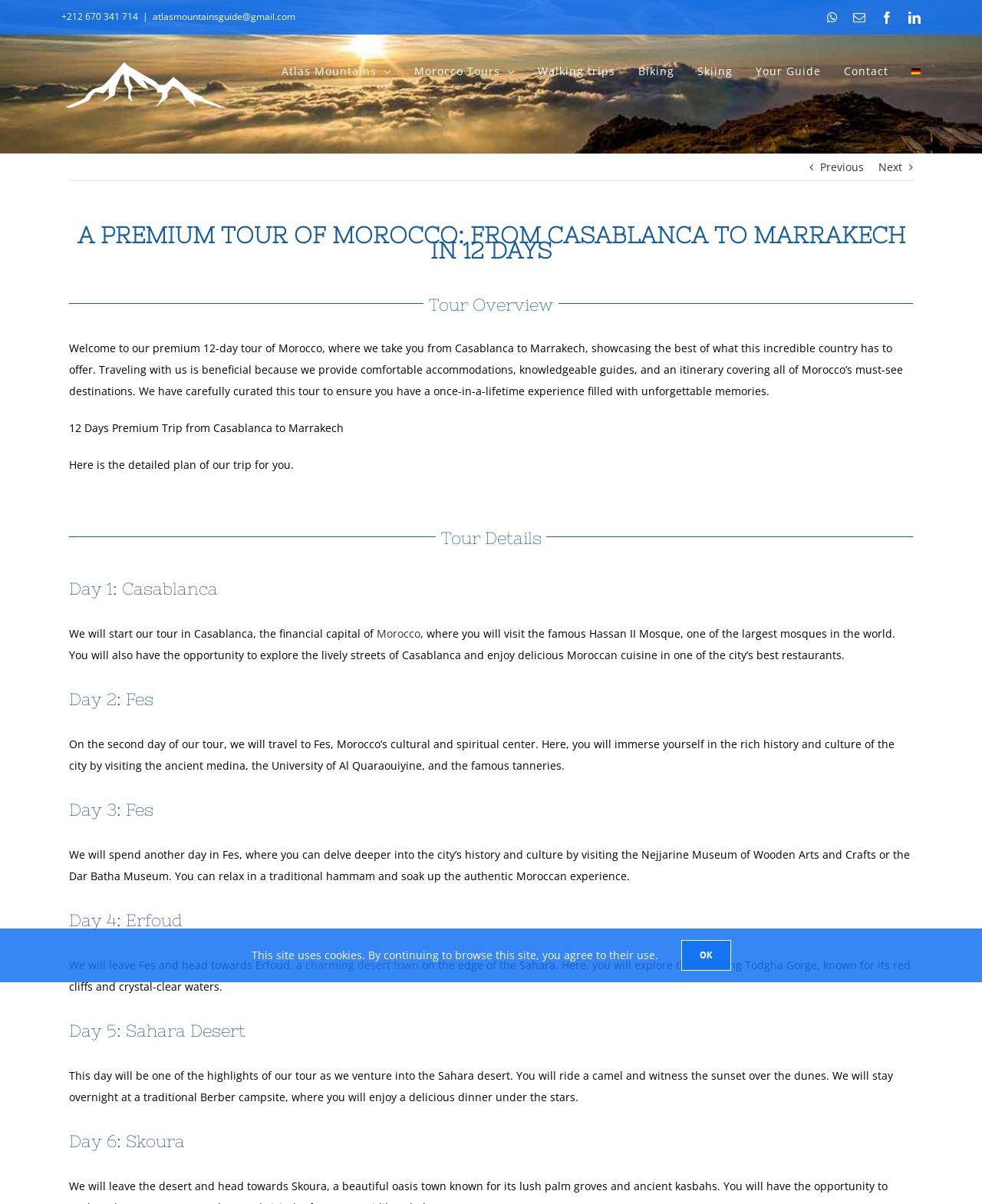Locate the bounding box coordinates of the clickable area needed to fulfill the instruction: "Contact via email".

[0.155, 0.008, 0.301, 0.019]